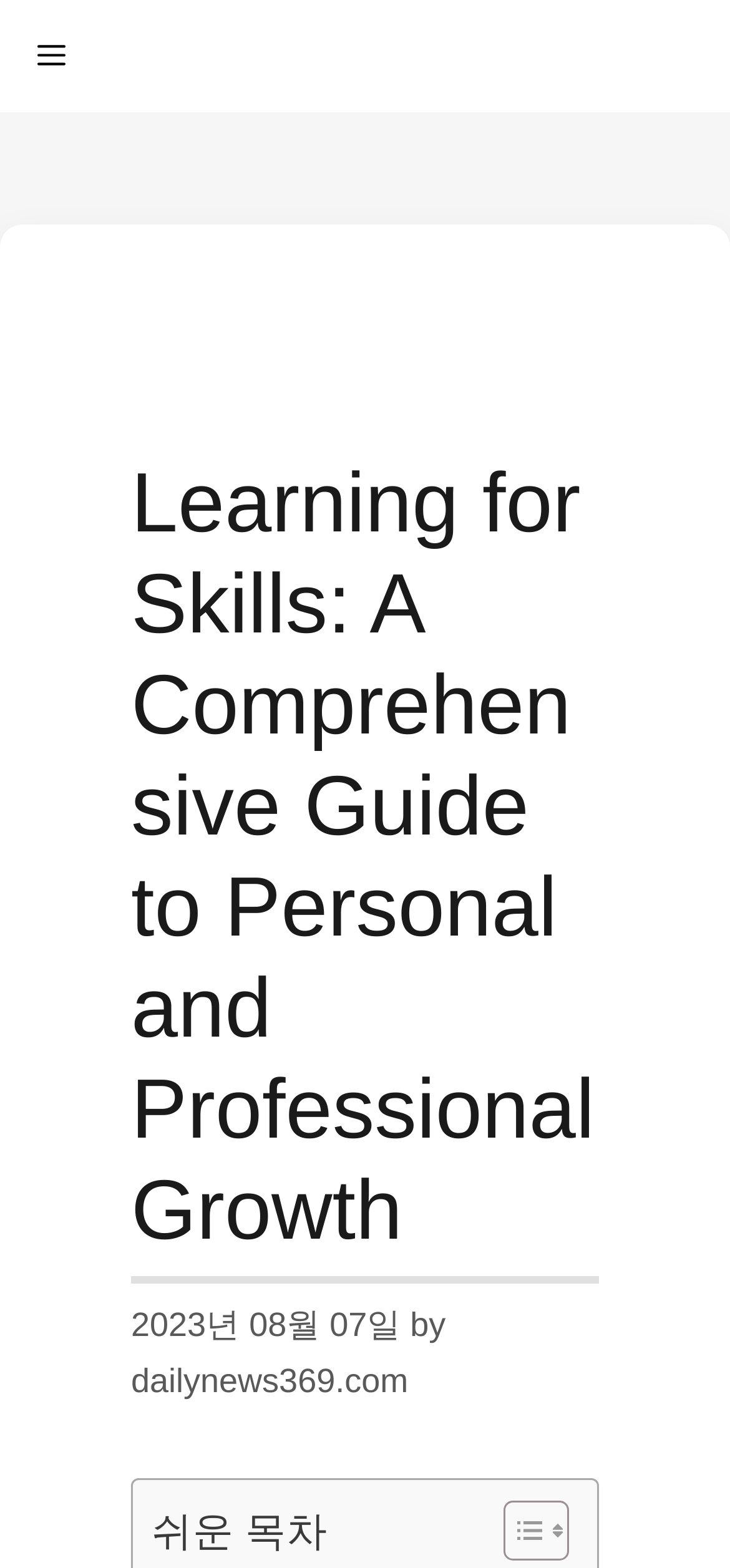Answer the question in a single word or phrase:
What is the date of the article?

2023년 08월 07일